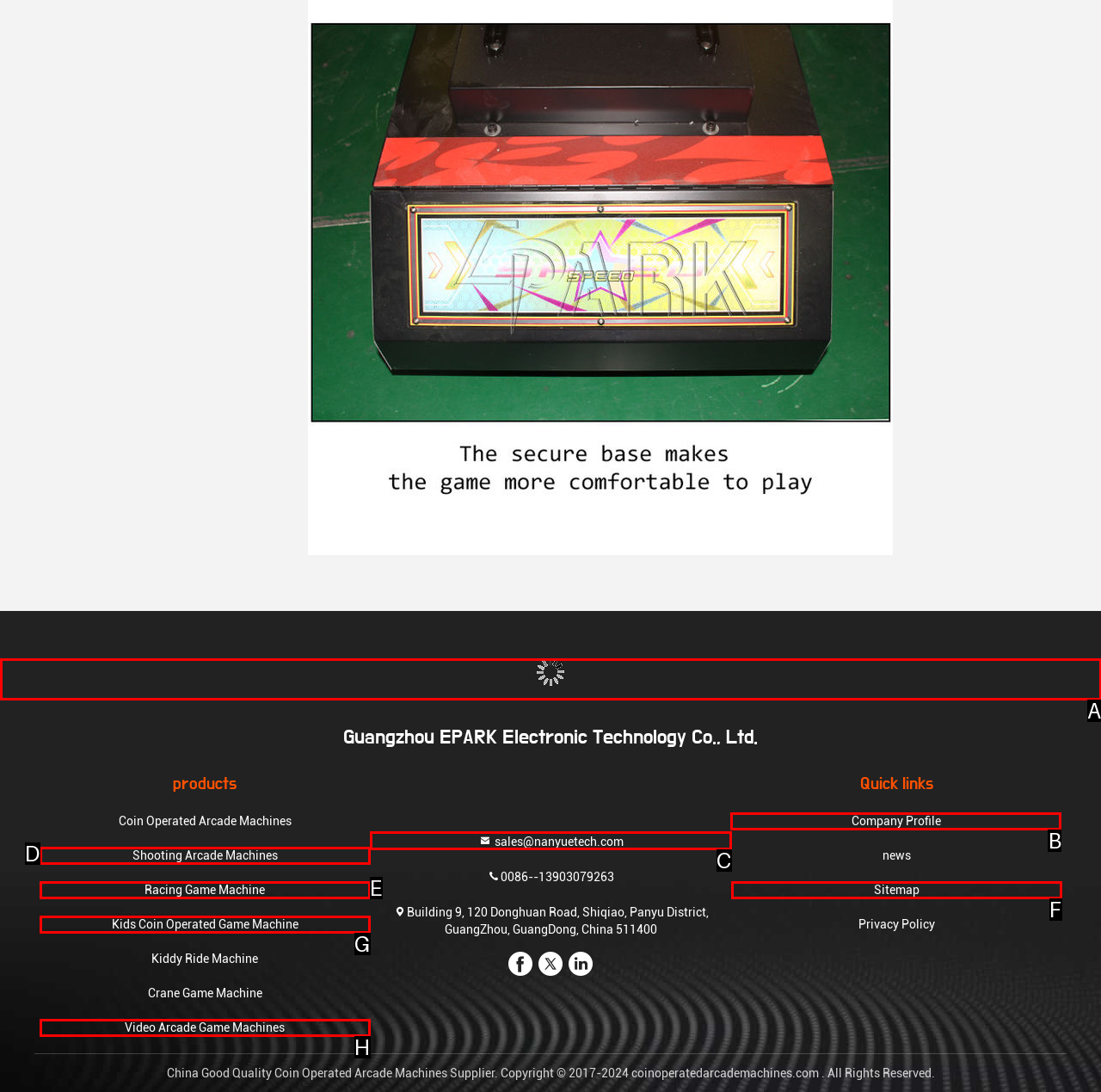Which choice should you pick to execute the task: View company profile
Respond with the letter associated with the correct option only.

B